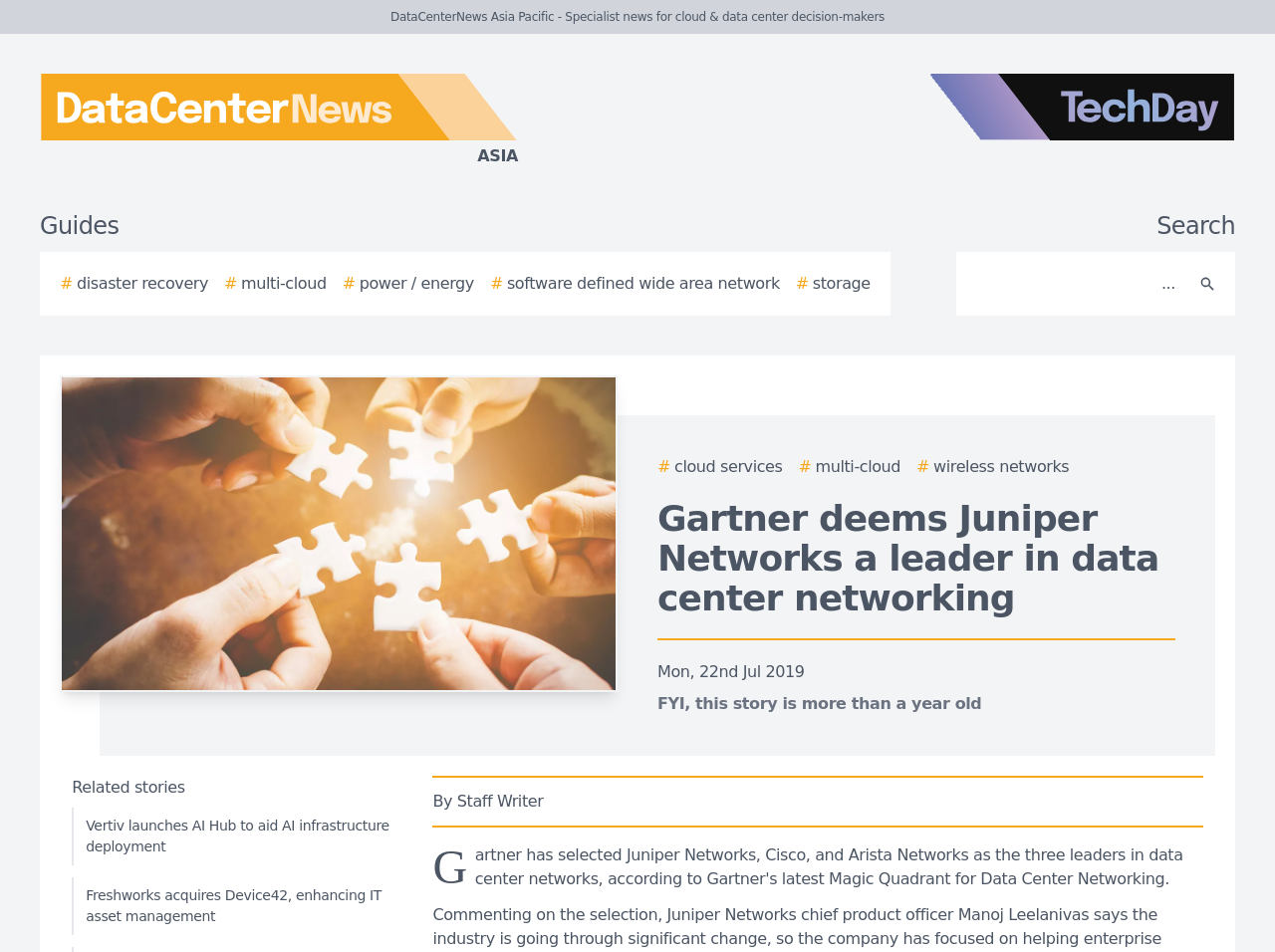Determine the bounding box coordinates of the element that should be clicked to execute the following command: "Click on the link to learn about disaster recovery".

[0.047, 0.286, 0.163, 0.311]